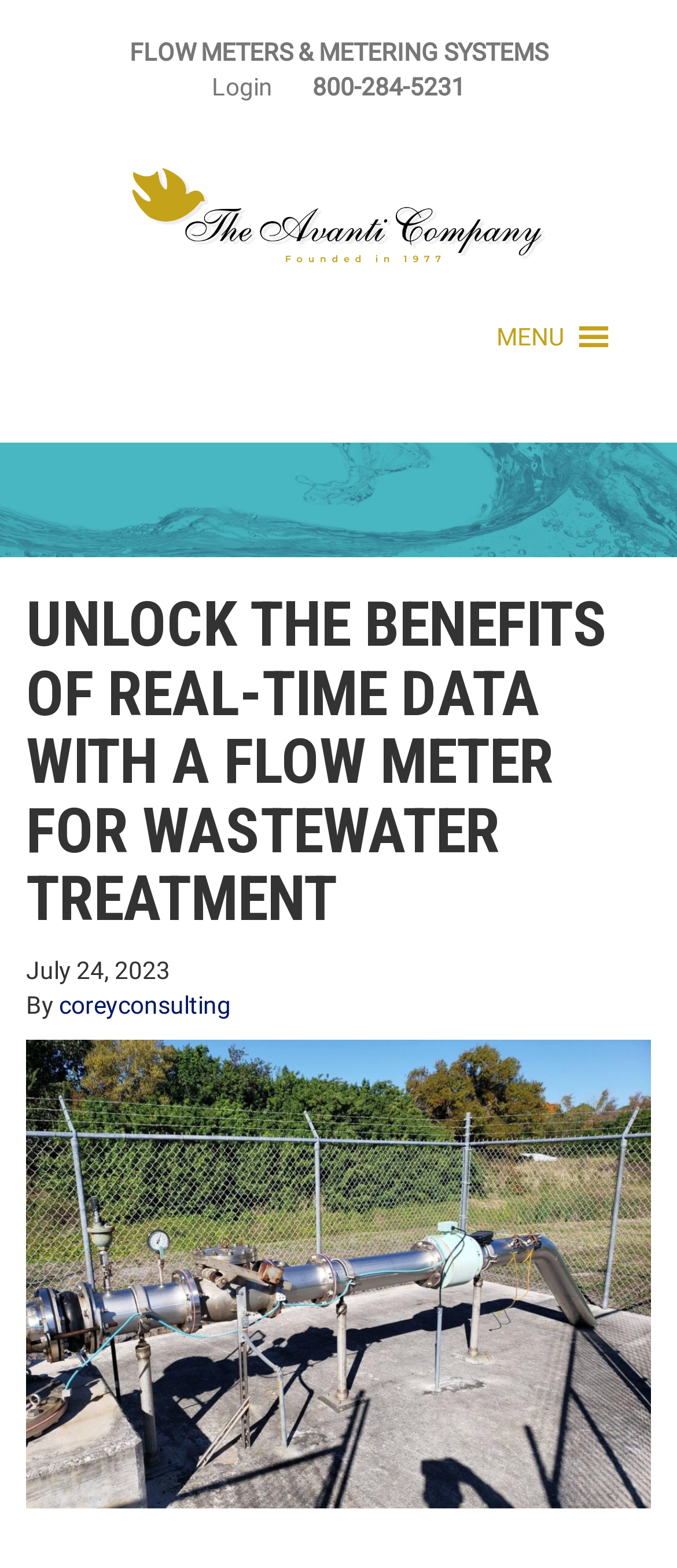What is the phone number on the top right?
Please answer the question as detailed as possible.

I found the phone number by looking at the top right section of the webpage, where I saw a static text element with the phone number '800-284-5231'.